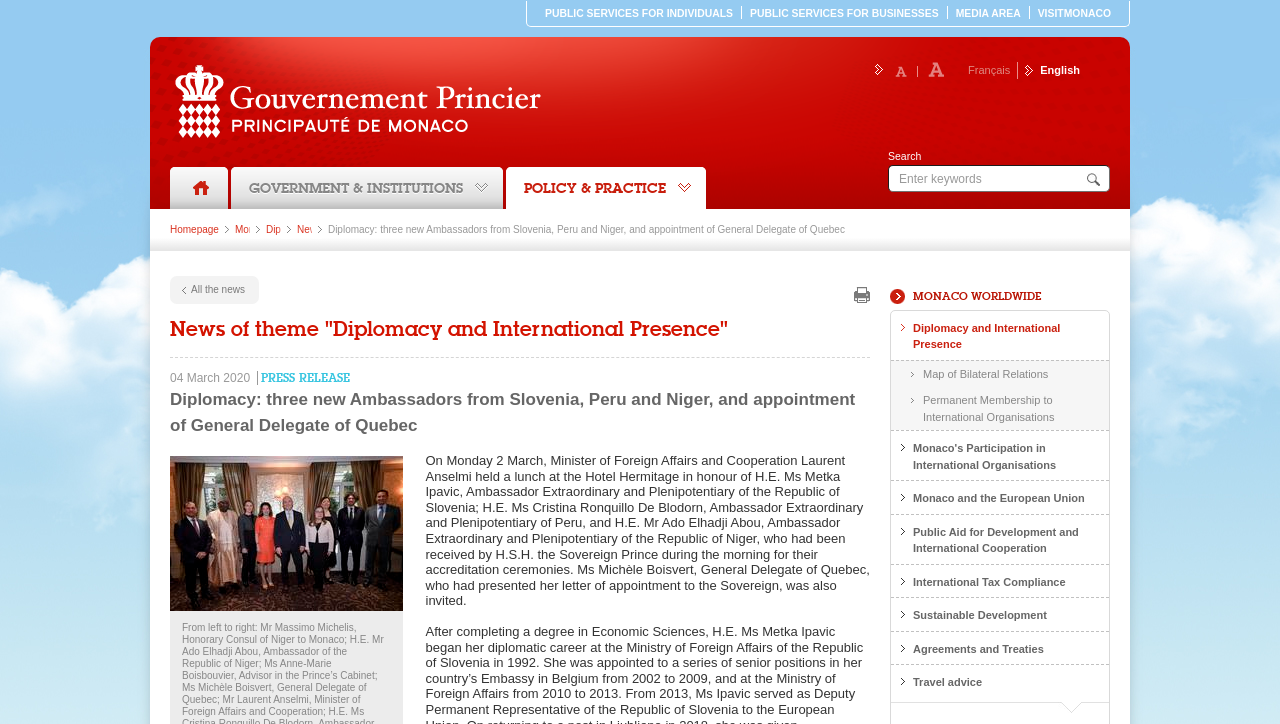Please give the bounding box coordinates of the area that should be clicked to fulfill the following instruction: "Decrease font size". The coordinates should be in the format of four float numbers from 0 to 1, i.e., [left, top, right, bottom].

[0.699, 0.091, 0.717, 0.106]